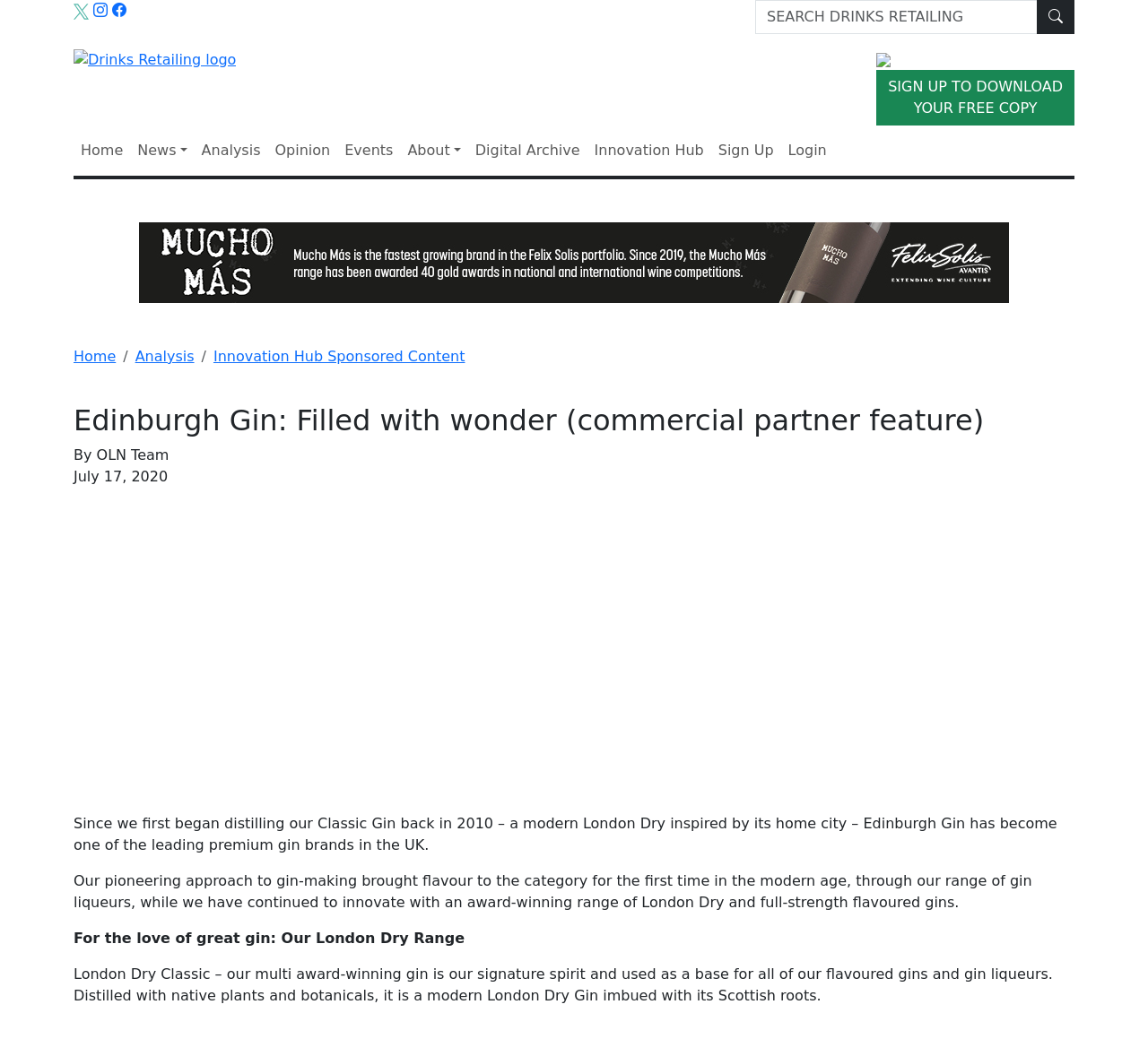Based on what you see in the screenshot, provide a thorough answer to this question: What is the company's approach to gin-making?

I determined the answer by looking at the static text element that describes the company's approach to gin-making as 'pioneering', which suggests that Edinburgh Gin is innovative and groundbreaking in its approach to gin production.